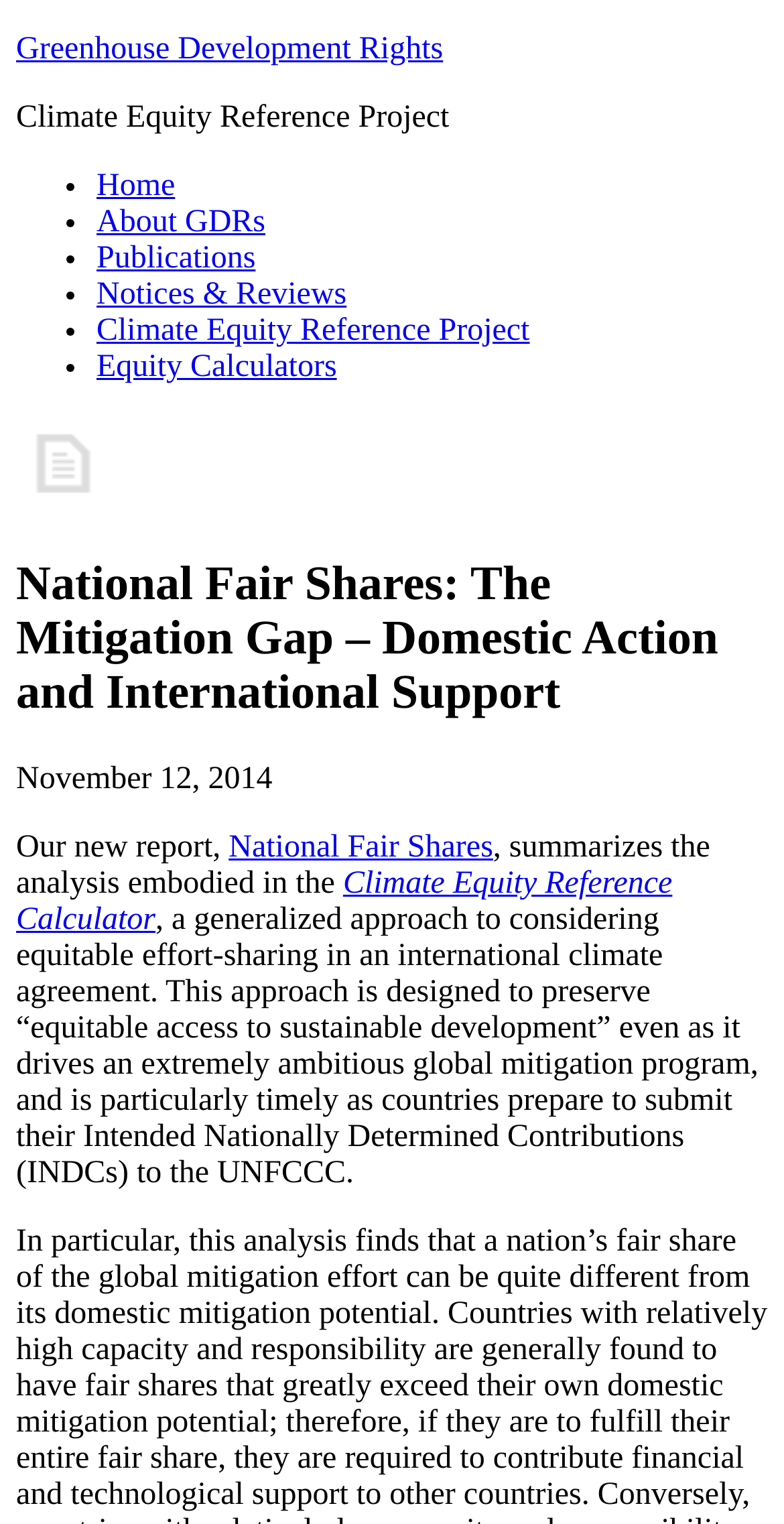What is the name of the calculator?
Based on the image, answer the question in a detailed manner.

I found the answer by looking at the link element 'Climate Equity Reference Calculator' which is located in the main content area of the webpage, indicating that it is the name of the calculator.